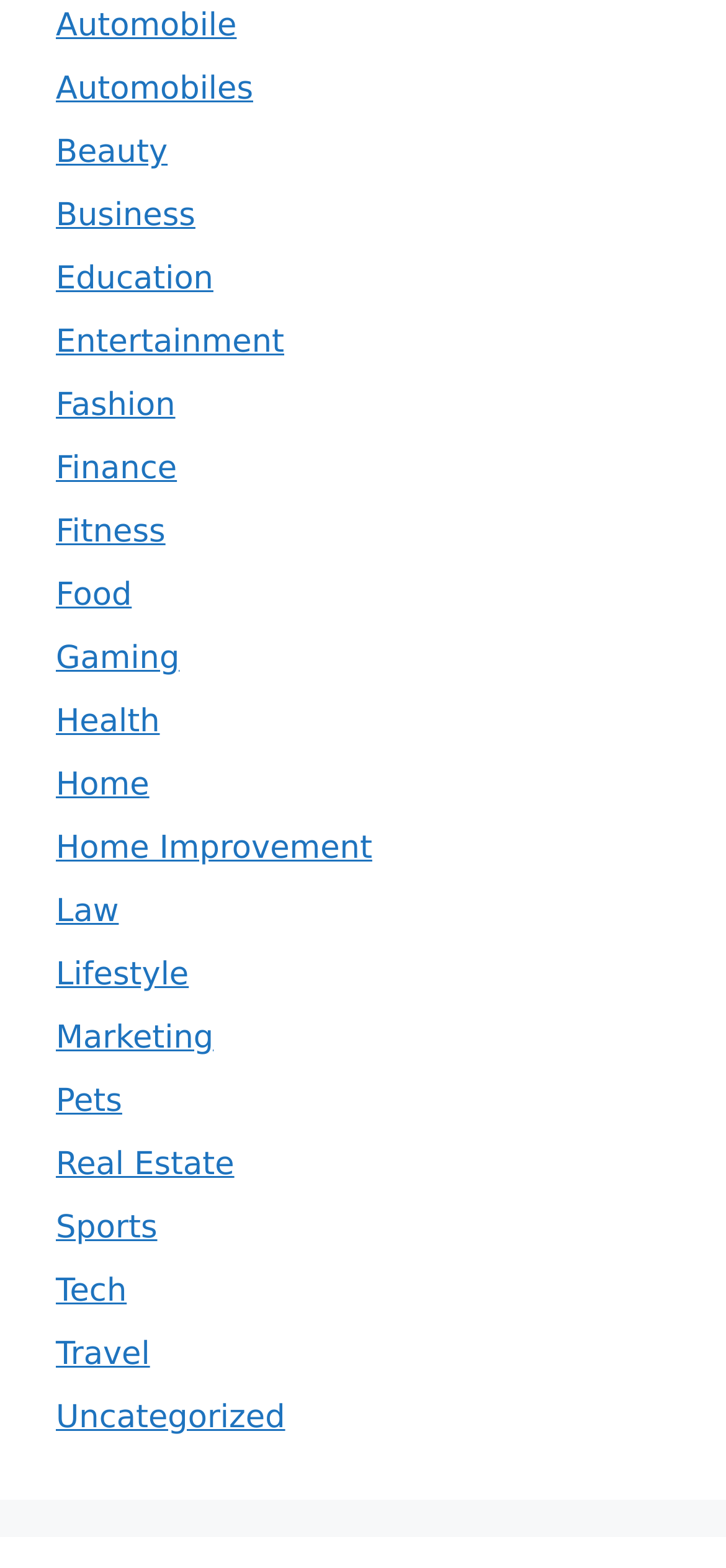Use a single word or phrase to answer the question:
How many categories are available on this webpage?

20 categories